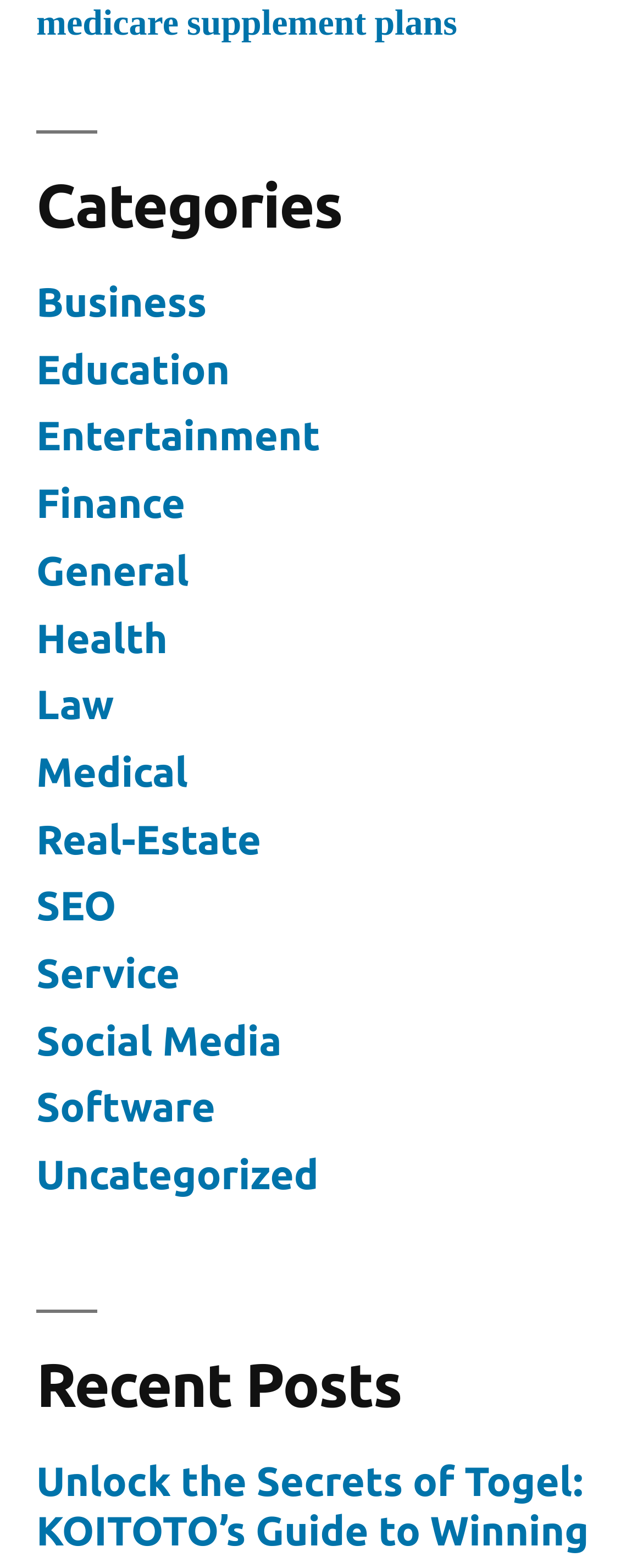Please answer the following question using a single word or phrase: 
How many categories are available?

13